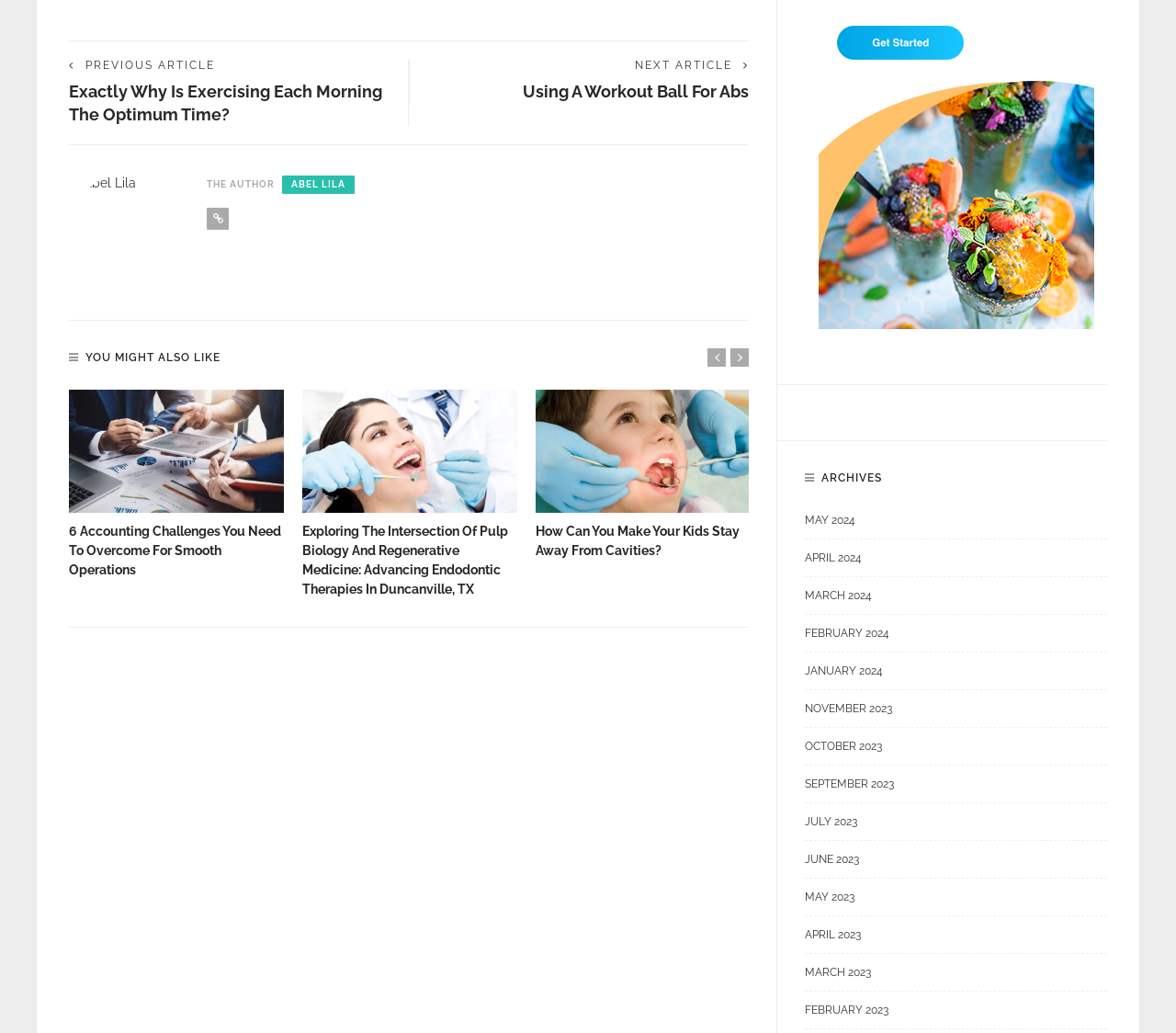What is the title of the first article?
Please look at the screenshot and answer using one word or phrase.

Exactly Why Is Exercising Each Morning The Optimum Time?